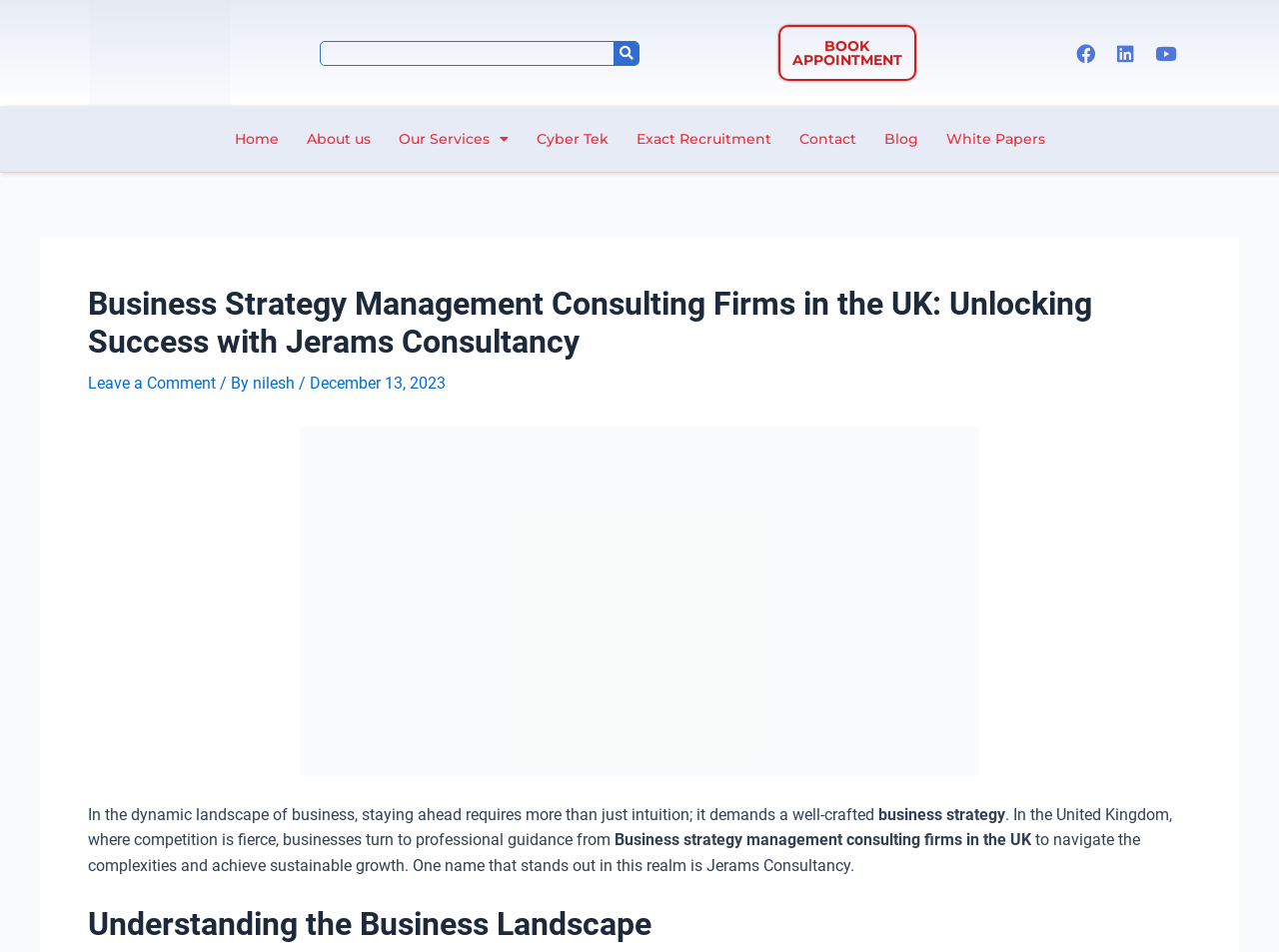How many social media links are present at the top-right corner? Look at the image and give a one-word or short phrase answer.

3